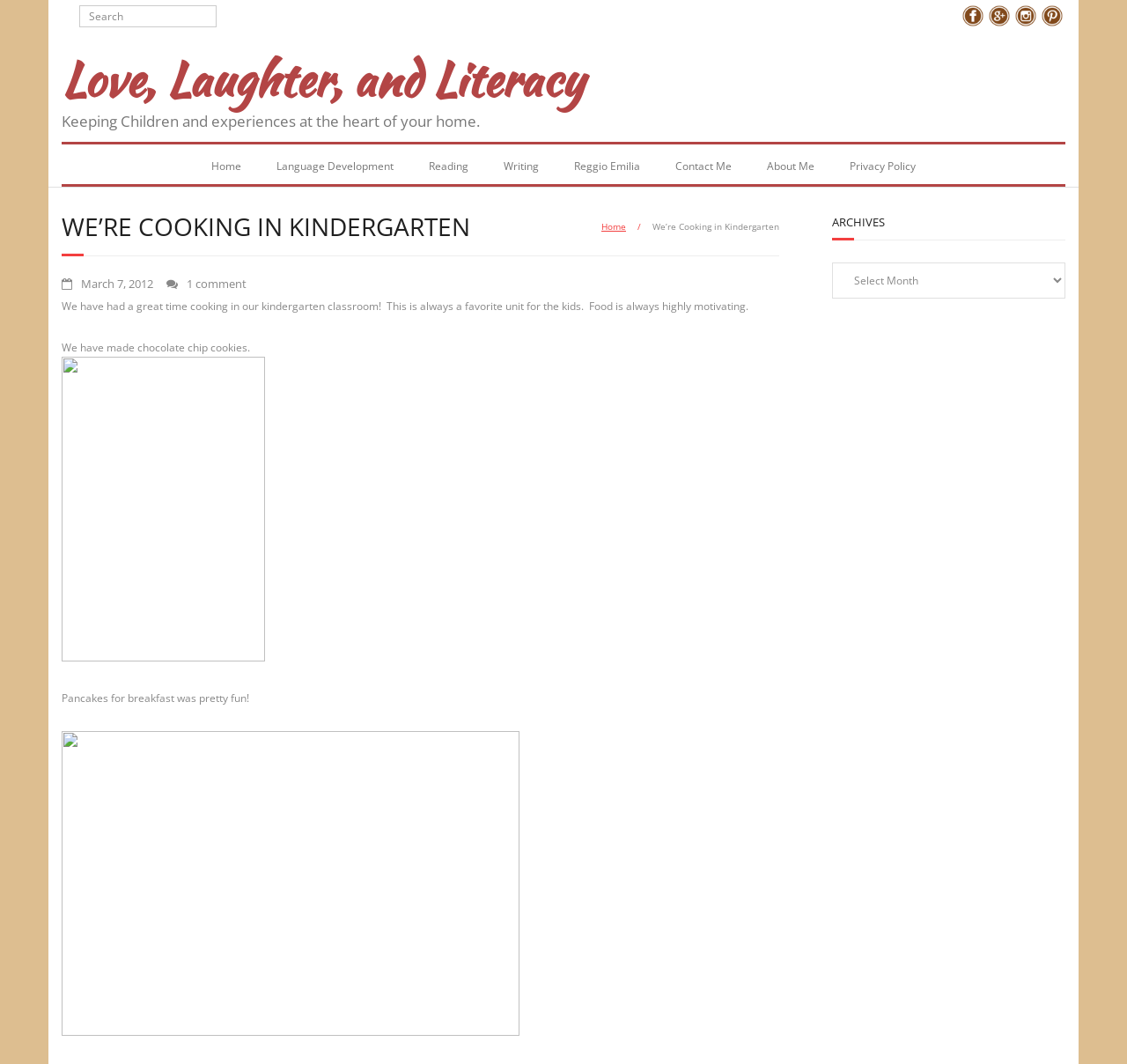Please specify the bounding box coordinates in the format (top-left x, top-left y, bottom-right x, bottom-right y), with values ranging from 0 to 1. Identify the bounding box for the UI component described as follows: Writing

[0.431, 0.136, 0.494, 0.173]